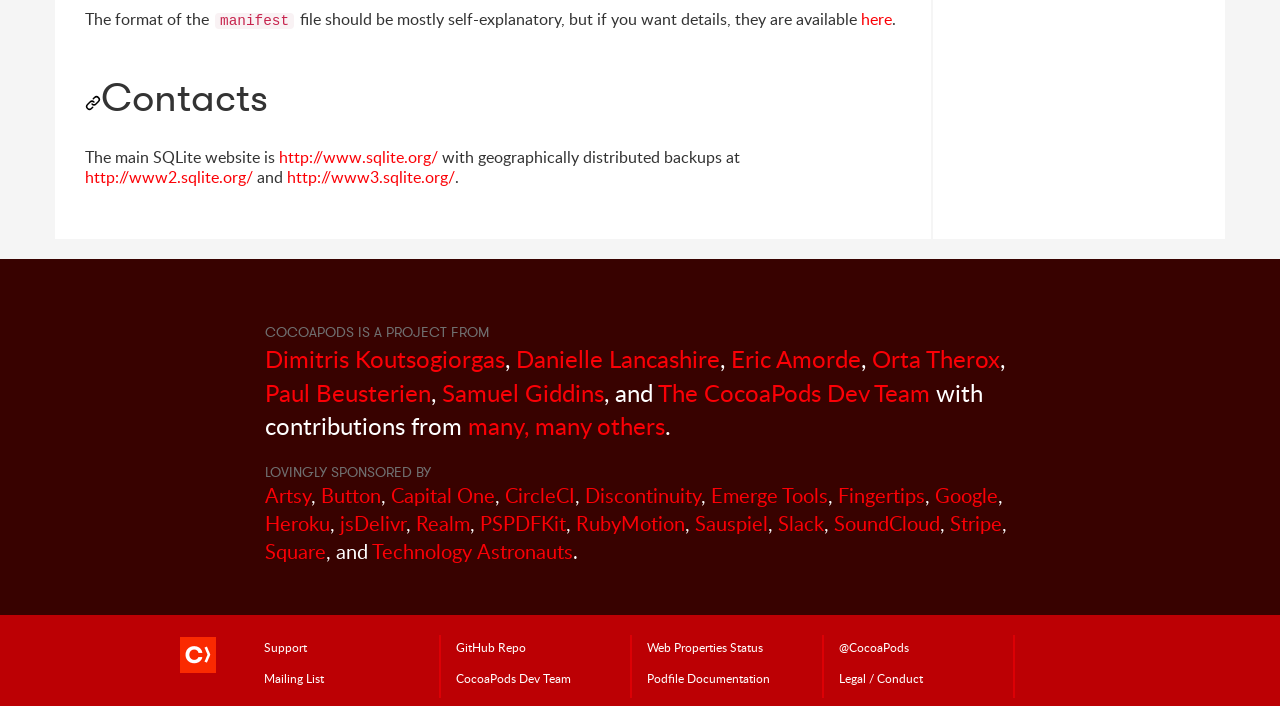Locate the bounding box coordinates of the element I should click to achieve the following instruction: "contact Dimitris Koutsogiorgas".

[0.207, 0.485, 0.395, 0.532]